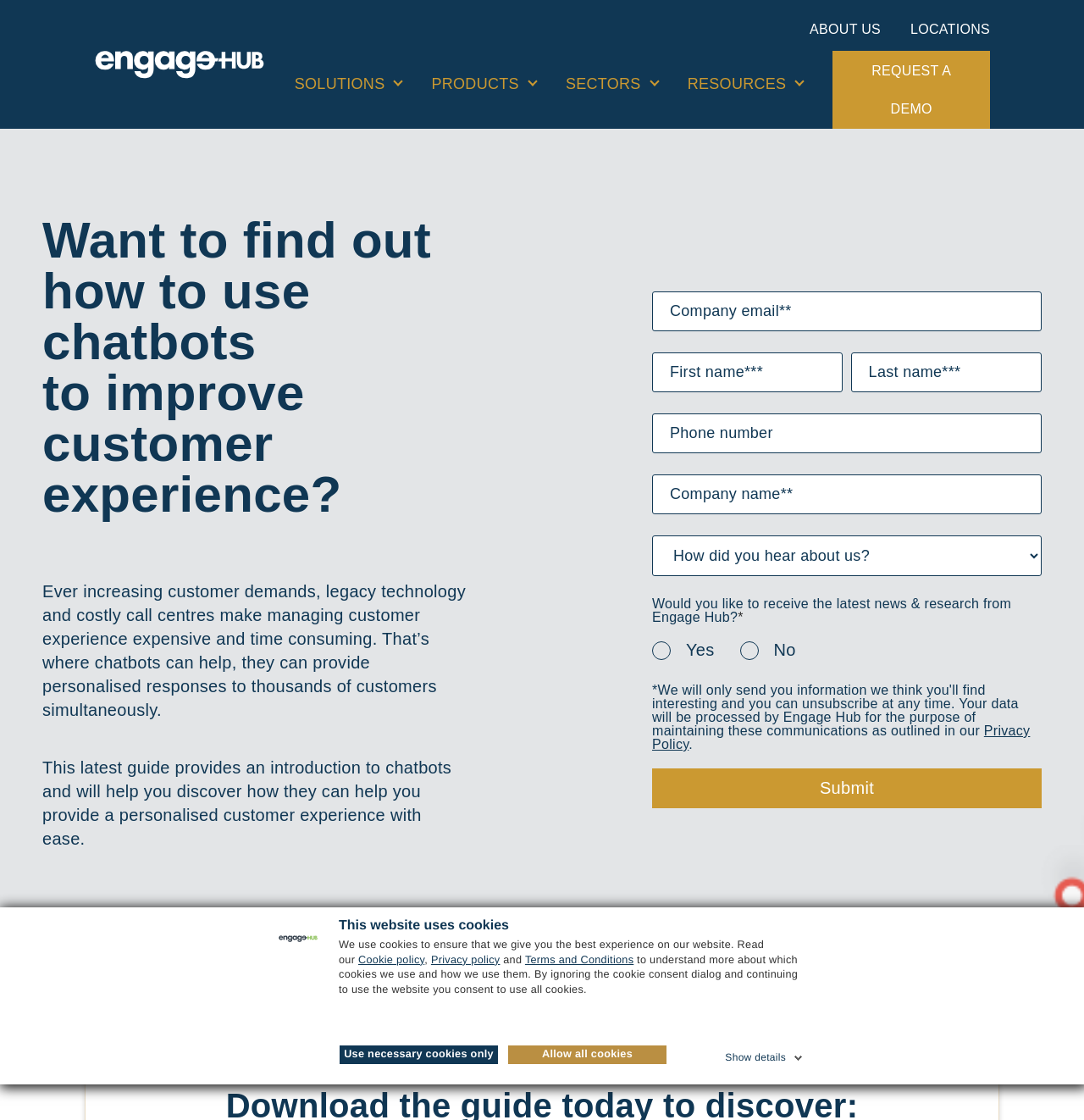Please reply to the following question with a single word or a short phrase:
What is the purpose of chatbots?

Improve customer experience